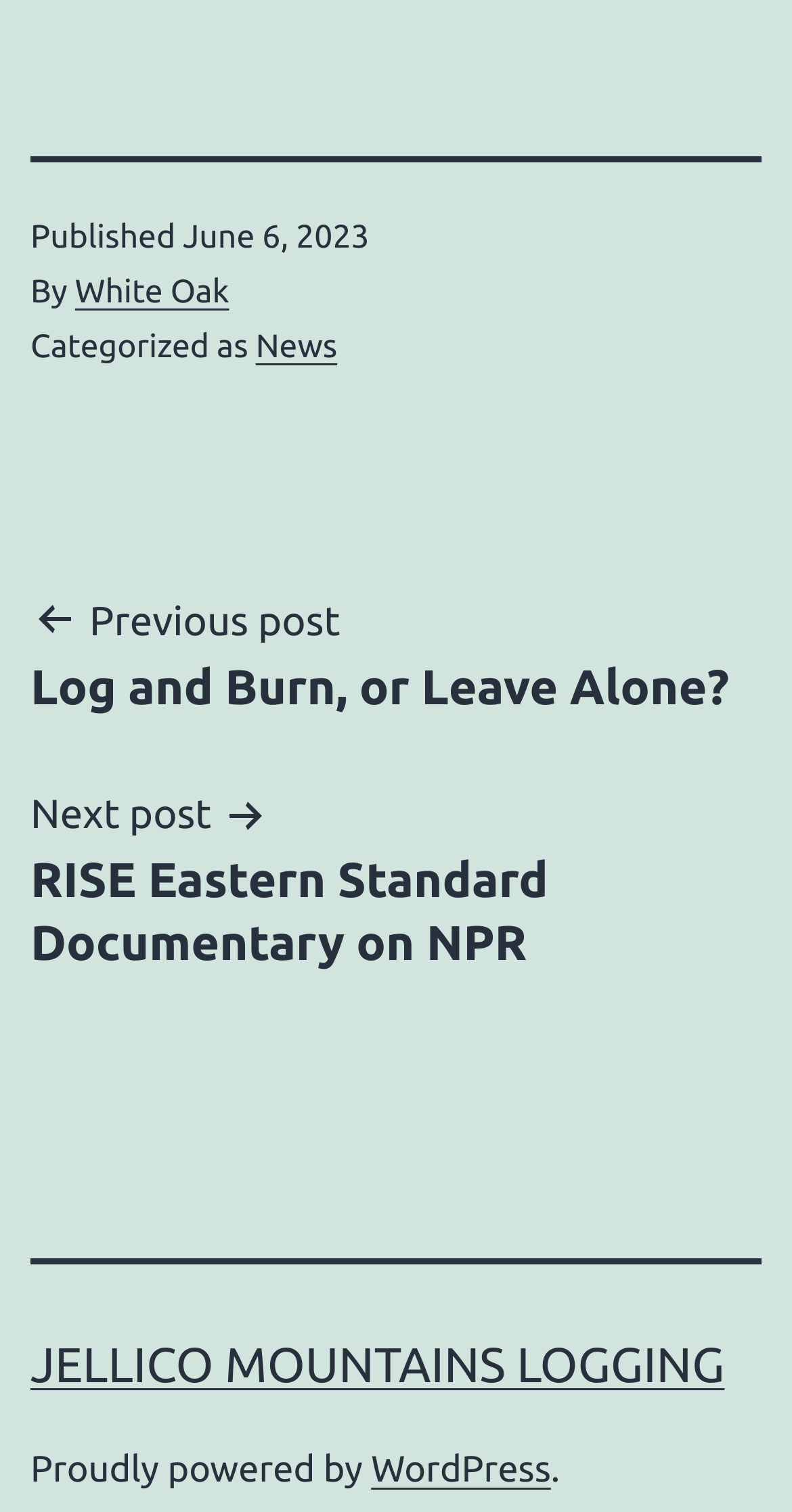Who is the author of the post?
Examine the image closely and answer the question with as much detail as possible.

I found the author of the post by looking at the footer section of the webpage, where it says 'By' followed by the author's name 'White Oak'.